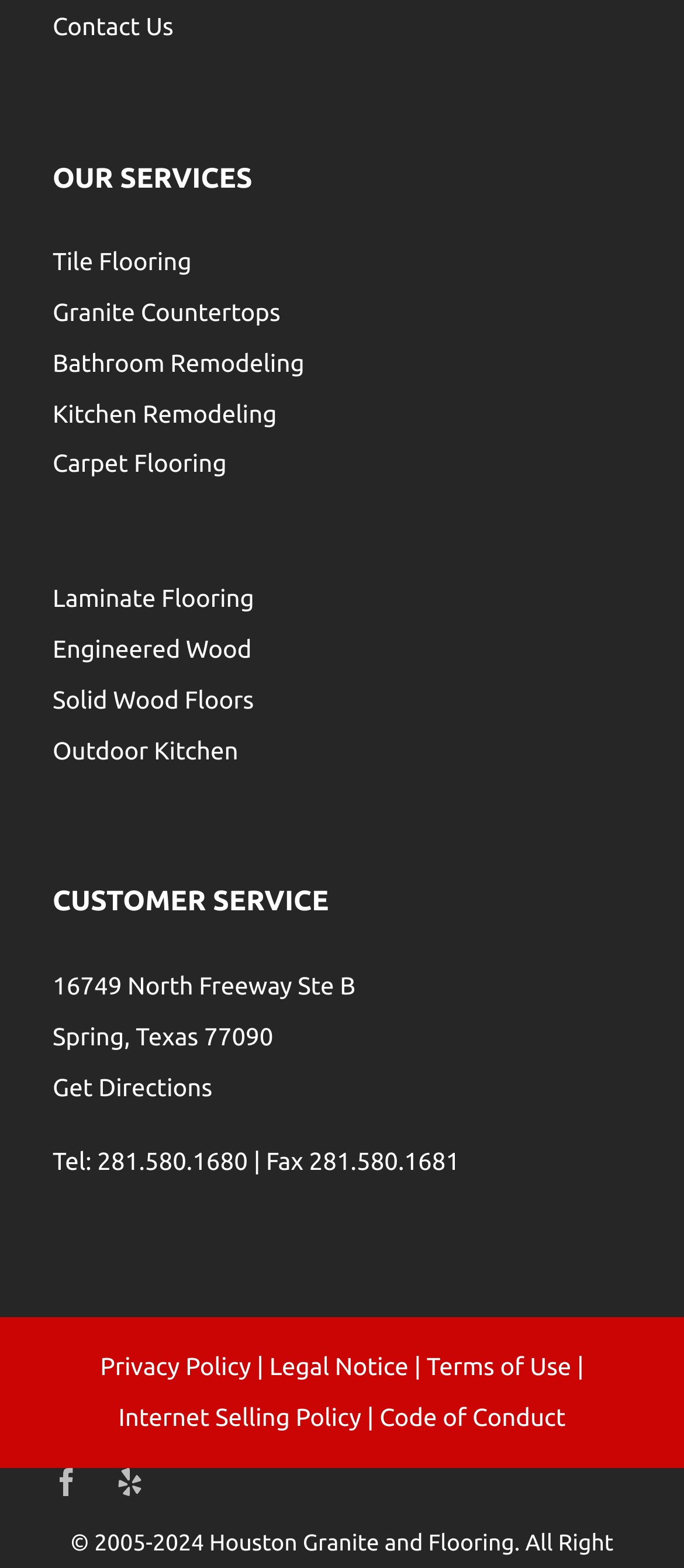What is the company's address?
Give a thorough and detailed response to the question.

The company's address is mentioned in the 'CUSTOMER SERVICE' section as 16749 North Freeway Ste B, Spring, Texas 77090.